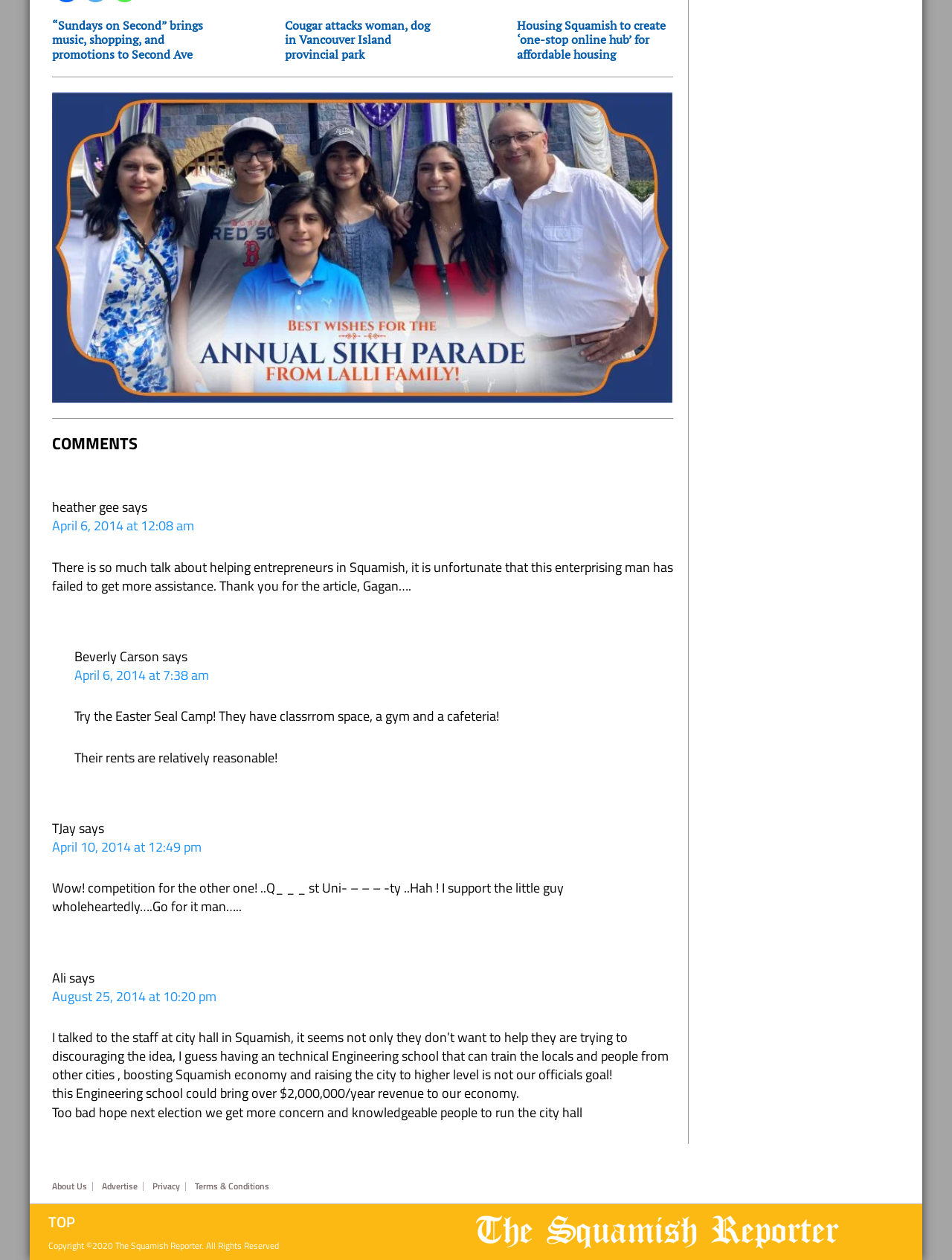Give a short answer using one word or phrase for the question:
How many links are in the footer section?

5